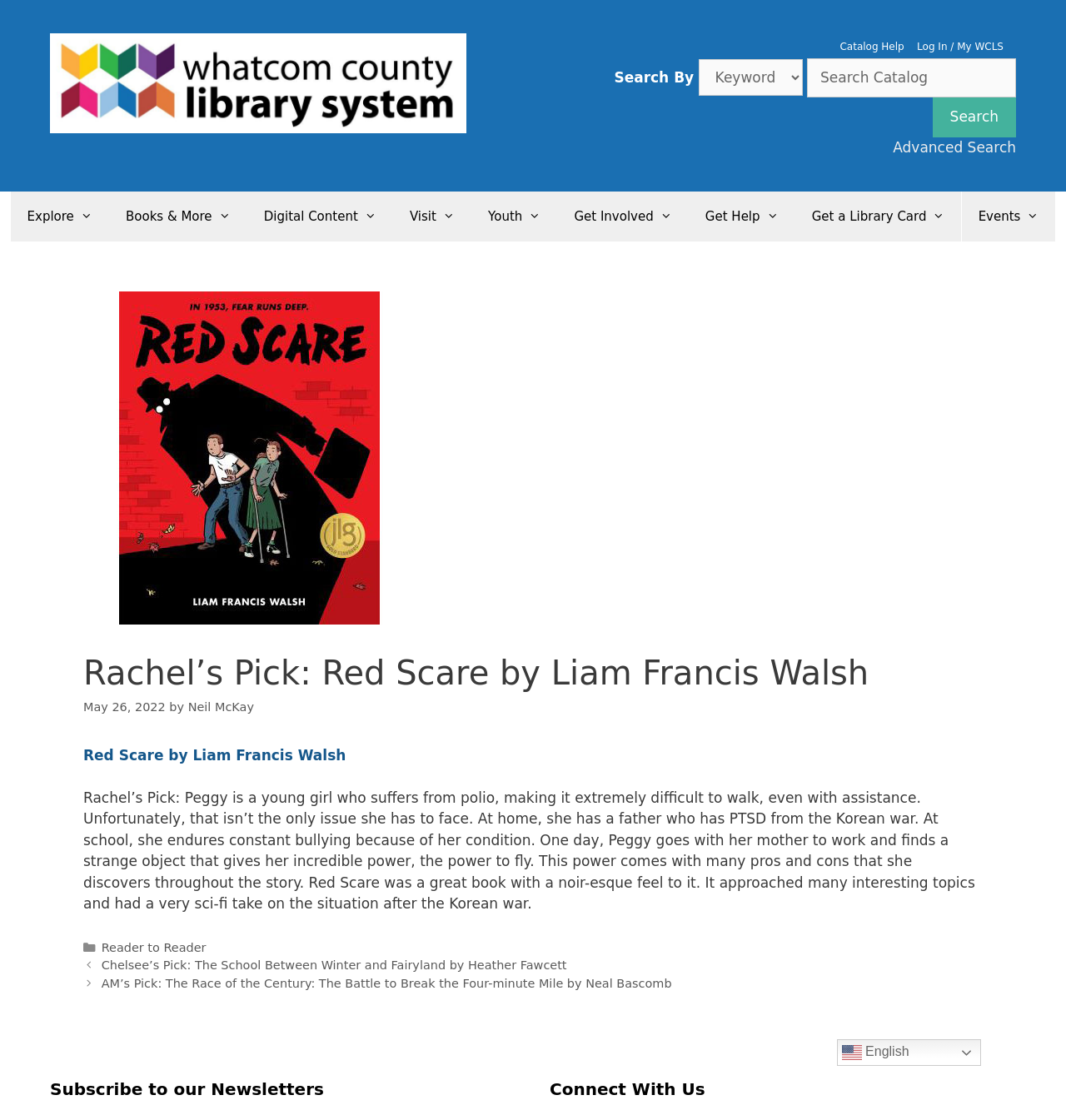Please specify the bounding box coordinates of the area that should be clicked to accomplish the following instruction: "Read more about Red Scare by Liam Francis Walsh". The coordinates should consist of four float numbers between 0 and 1, i.e., [left, top, right, bottom].

[0.078, 0.667, 0.324, 0.682]